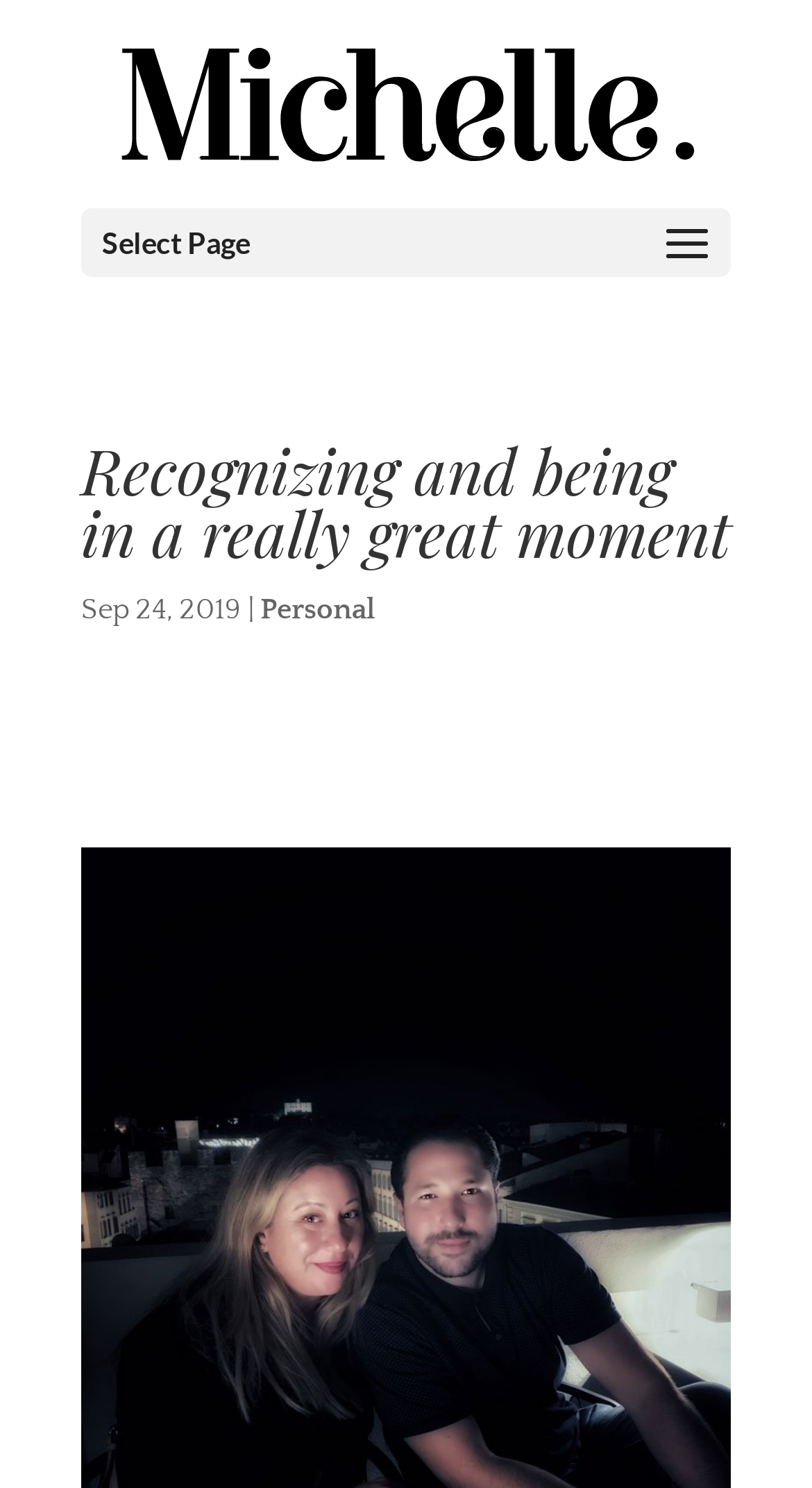Explain the features and main sections of the webpage comprehensively.

The webpage appears to be a blog post or article titled "Recognizing and being in a really great moment" by Michelle Durpetti. At the top left, there is a link to the author's name, accompanied by an image of Michelle Durpetti. Below this, there is a dropdown menu labeled "Select Page". 

The main content of the webpage is headed by a title "Recognizing and being in a really great moment", which is centered near the top of the page. The date of the post, "Sep 24, 2019", is displayed below the title, followed by a vertical bar and a link to the category "Personal".